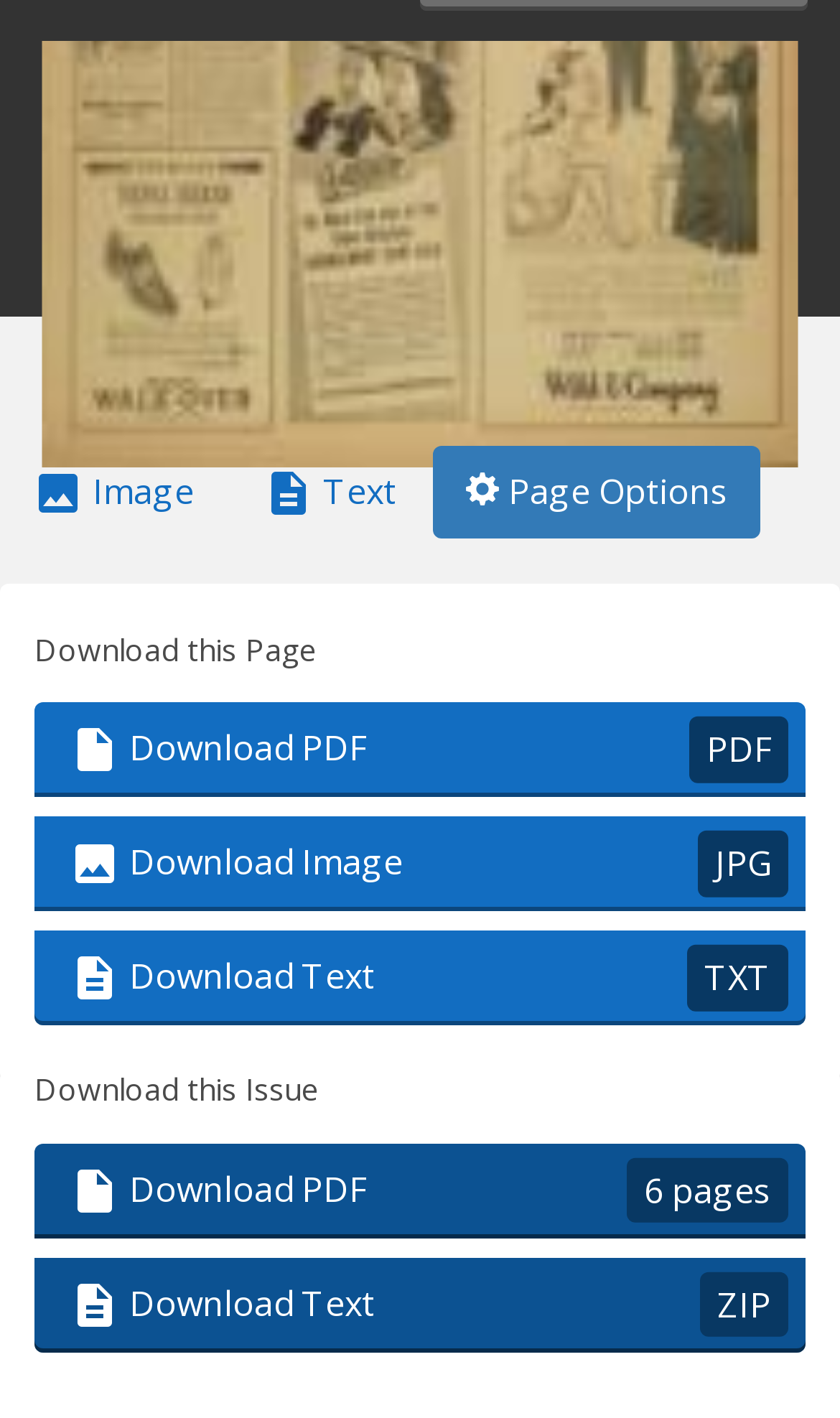What is the file format for downloading the entire issue?
From the image, respond with a single word or phrase.

PDF